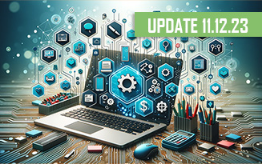Analyze the image and deliver a detailed answer to the question: What does the green banner at the top left corner indicate?

The vibrant green banner at the top left corner announces 'UPDATE 11.12.23', which signals recent developments or features, implying that the technology and business approach depicted in the image is up-to-date and cutting-edge.